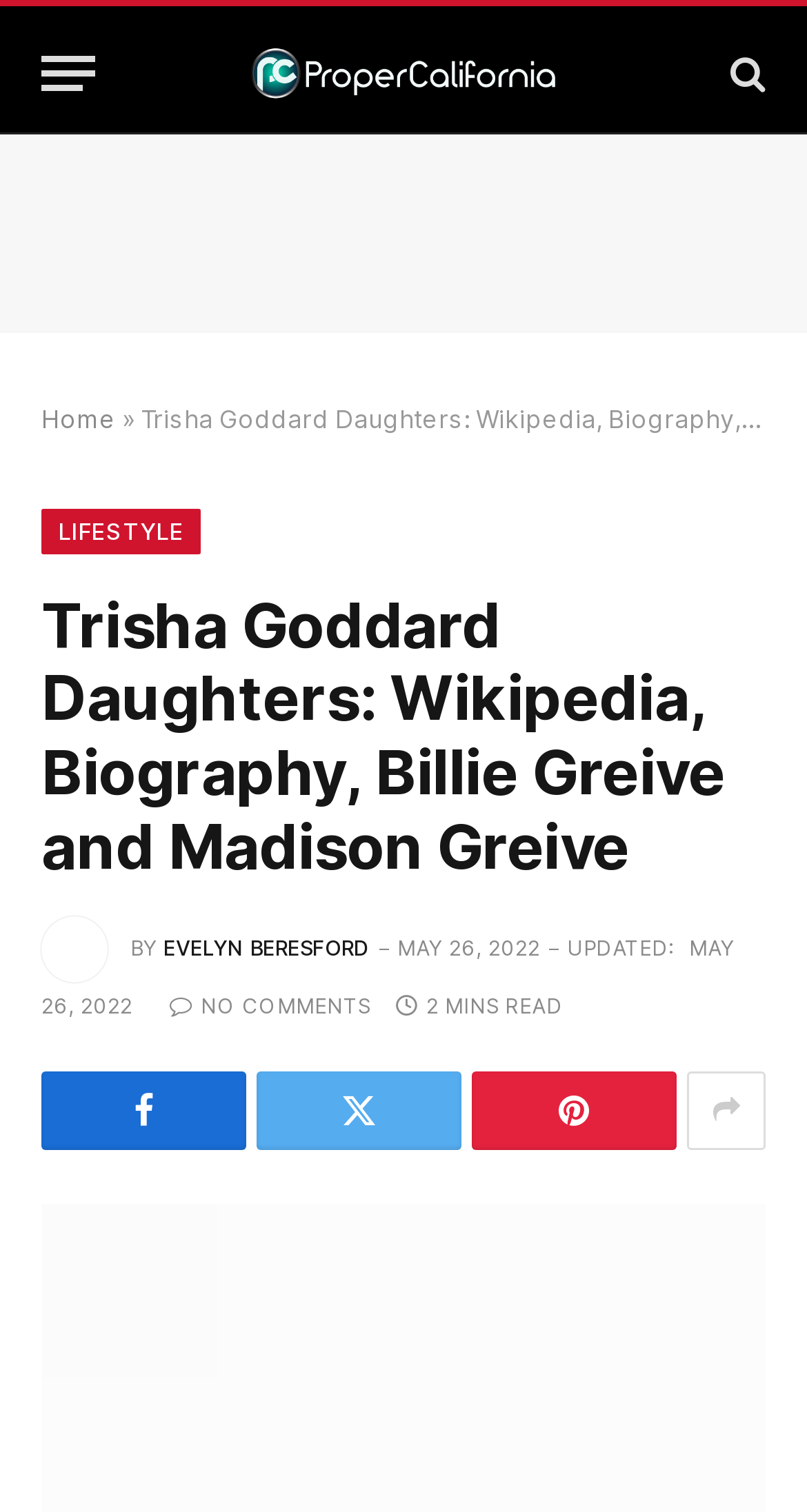What is the name of the celebrity's daughter?
Please answer the question with a single word or phrase, referencing the image.

Billie Greive and Madison Greive